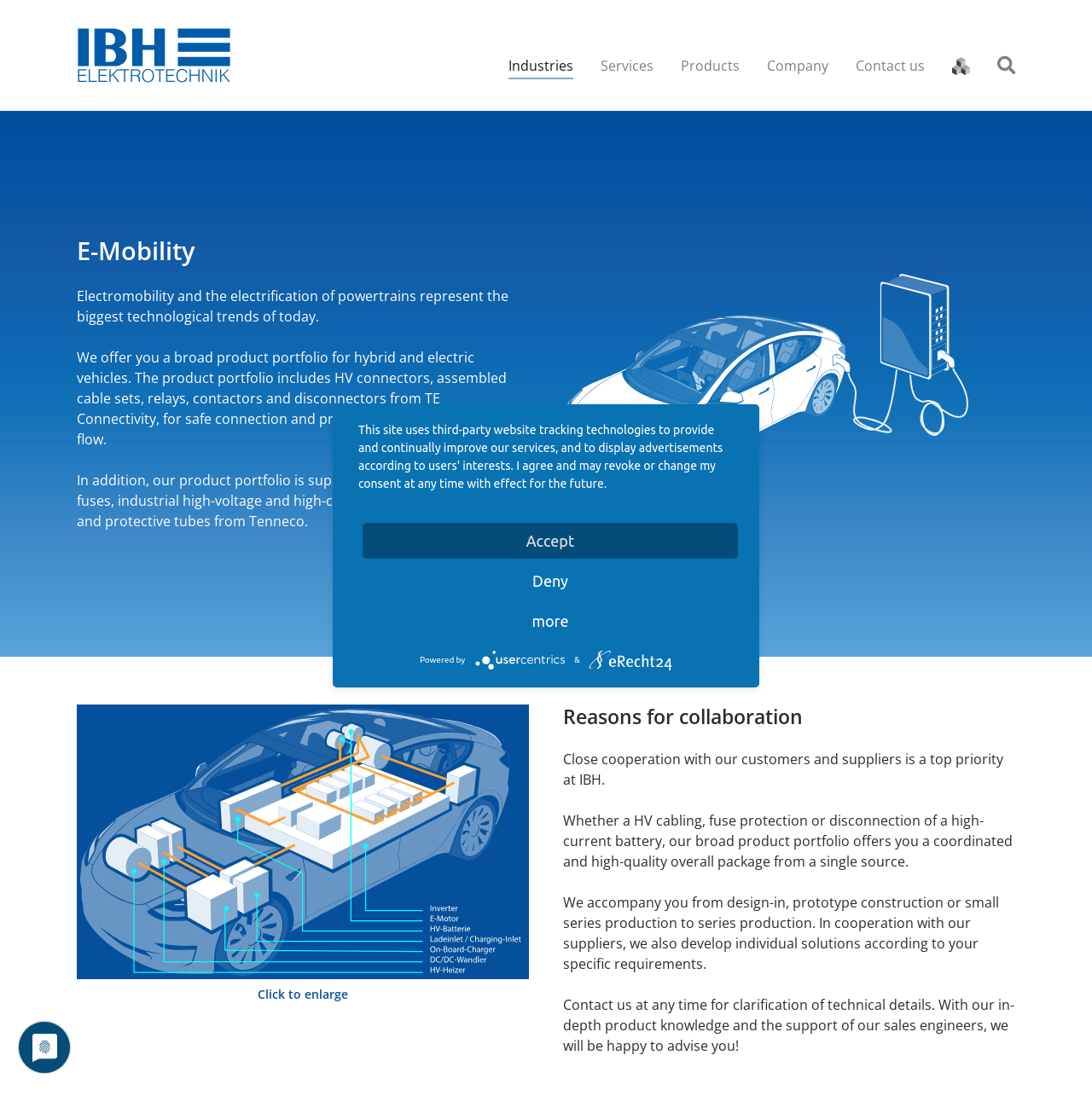Please specify the bounding box coordinates of the element that should be clicked to execute the given instruction: 'Click the IBH Elektrotechnik GmbH logo'. Ensure the coordinates are four float numbers between 0 and 1, expressed as [left, top, right, bottom].

[0.07, 0.0, 0.212, 0.101]